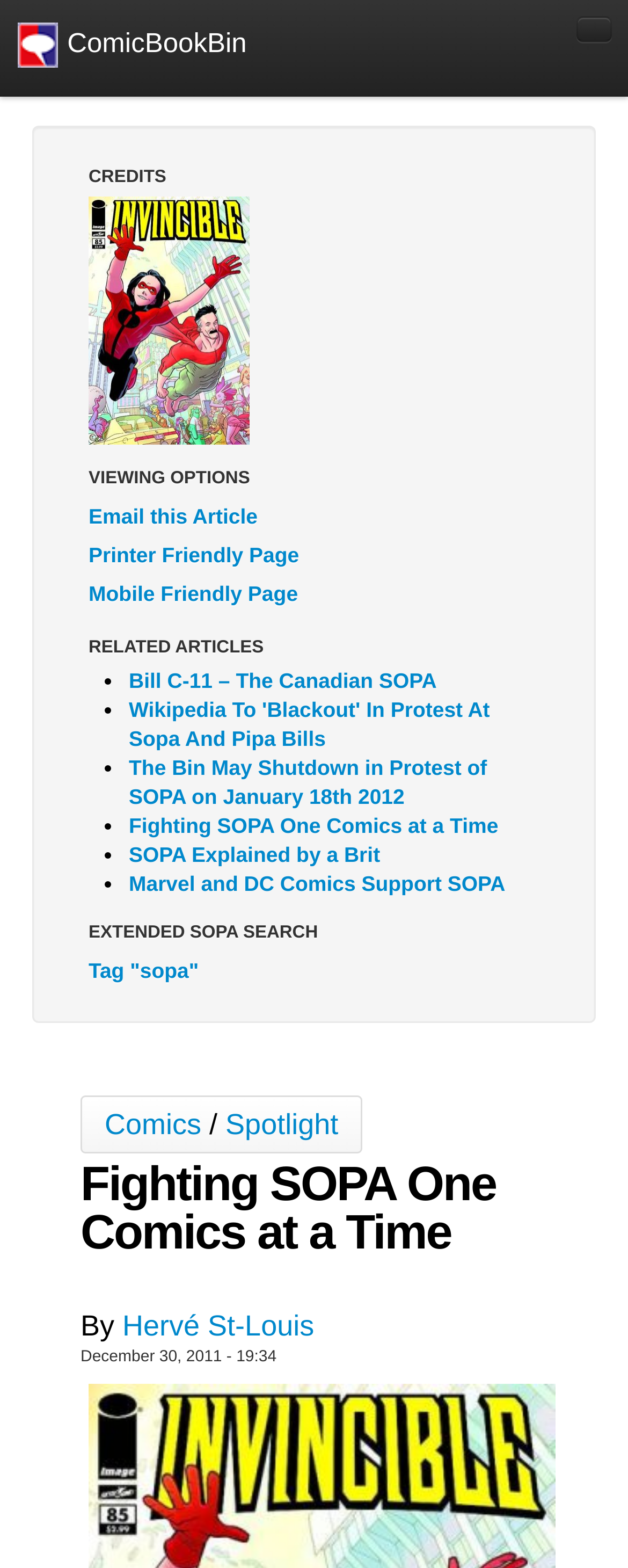Please find the bounding box coordinates of the clickable region needed to complete the following instruction: "View European Comics". The bounding box coordinates must consist of four float numbers between 0 and 1, i.e., [left, top, right, bottom].

[0.051, 0.181, 0.949, 0.212]